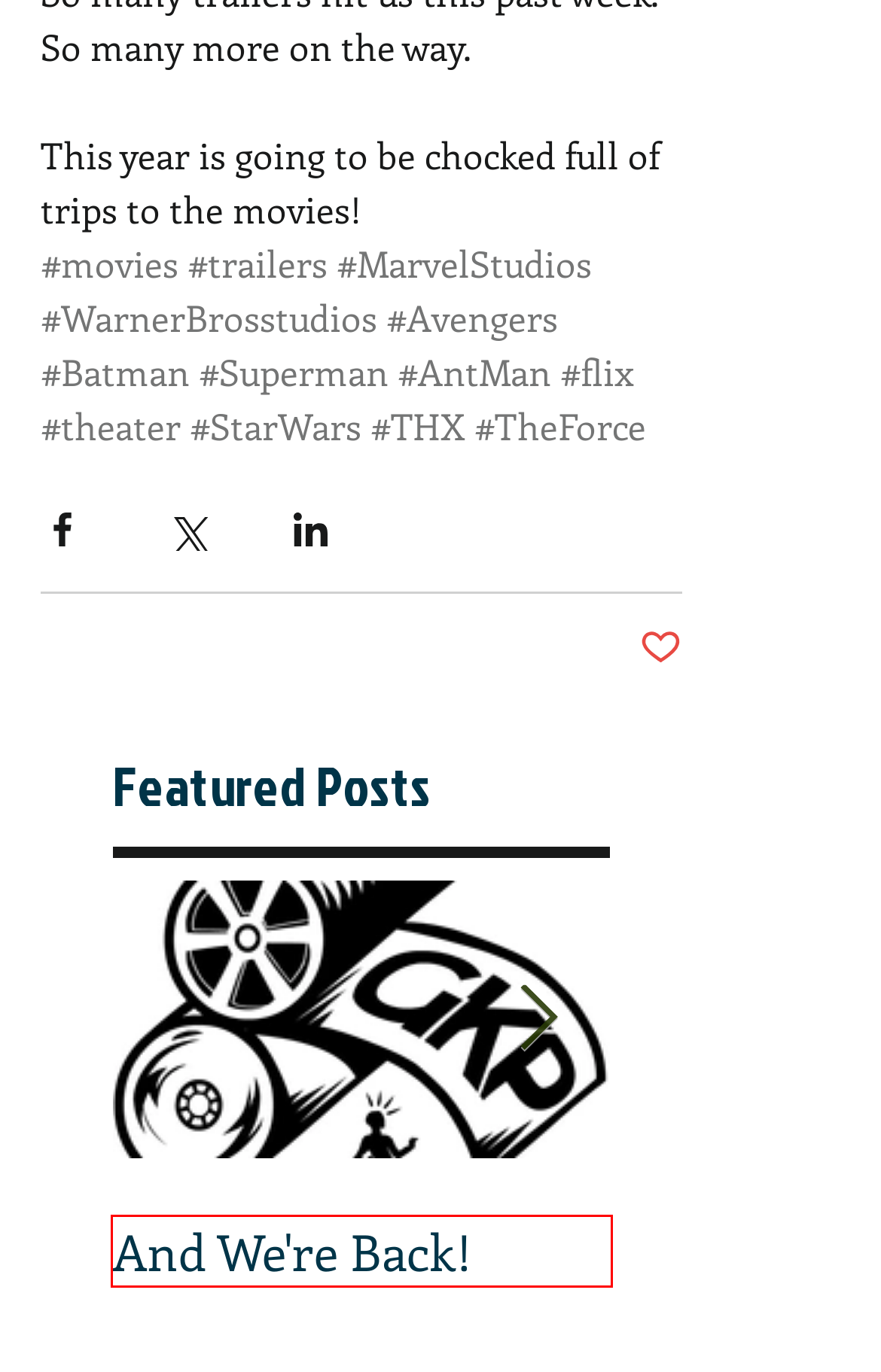With the provided webpage screenshot containing a red bounding box around a UI element, determine which description best matches the new webpage that appears after clicking the selected element. The choices are:
A. #StarWars
B. And We're Back!
C. #Superman
D. #TheForce
E. #AntMan
F. #theater
G. #Avengers
H. #movies

B